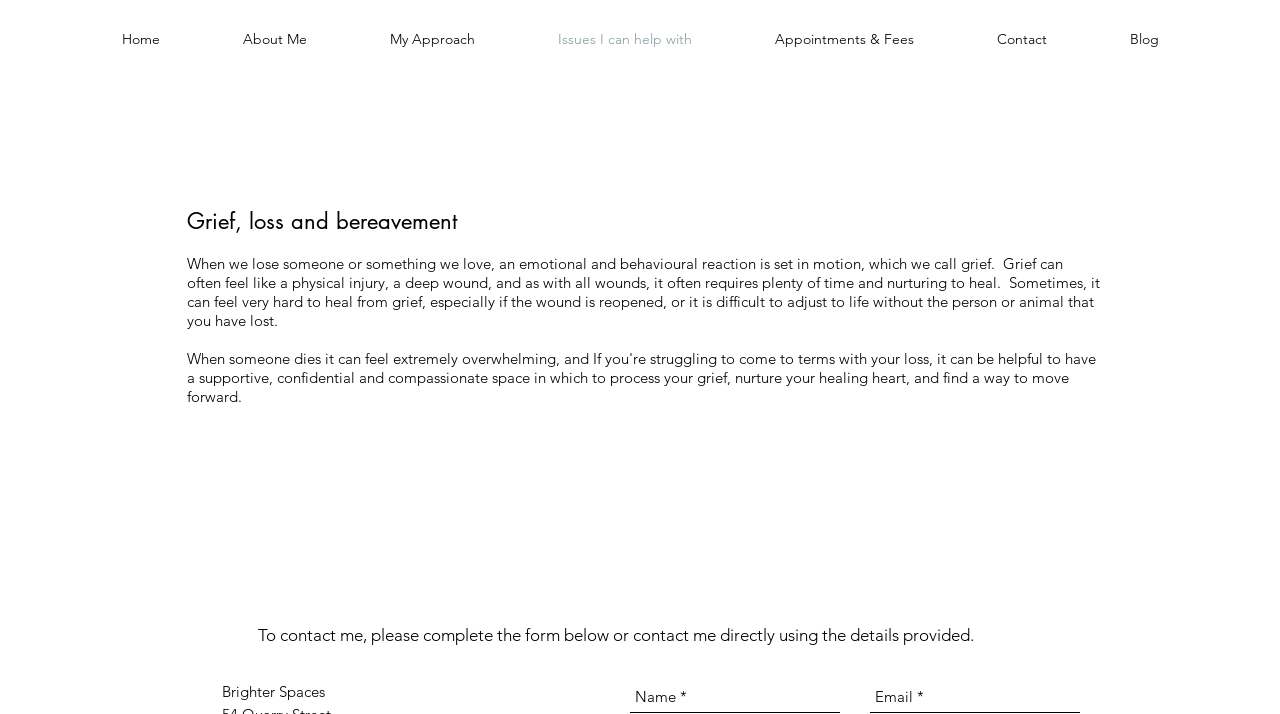How many navigation links are available?
Provide a short answer using one word or a brief phrase based on the image.

7